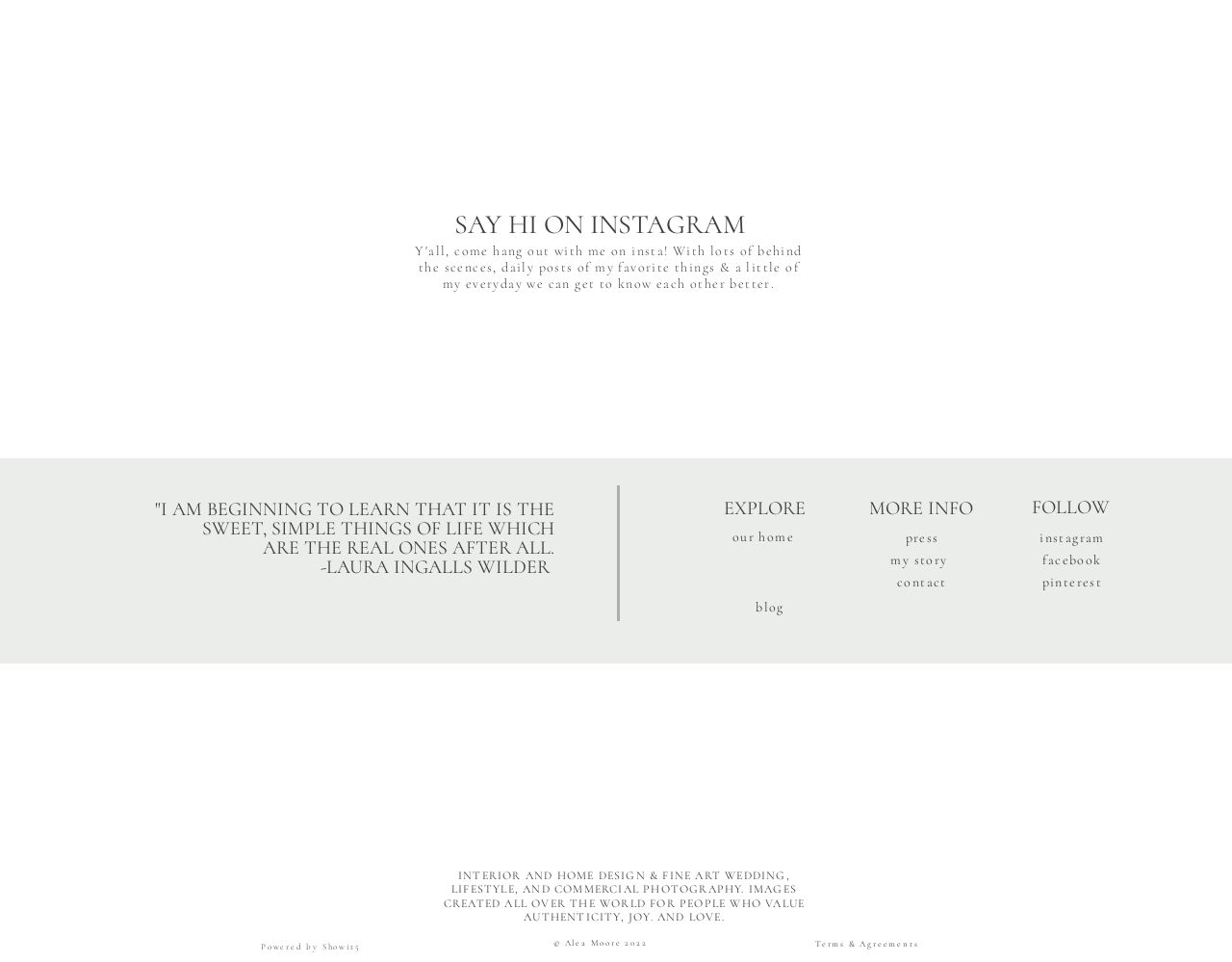Please identify the bounding box coordinates of the element that needs to be clicked to perform the following instruction: "Follow on Instagram".

[0.829, 0.553, 0.912, 0.571]